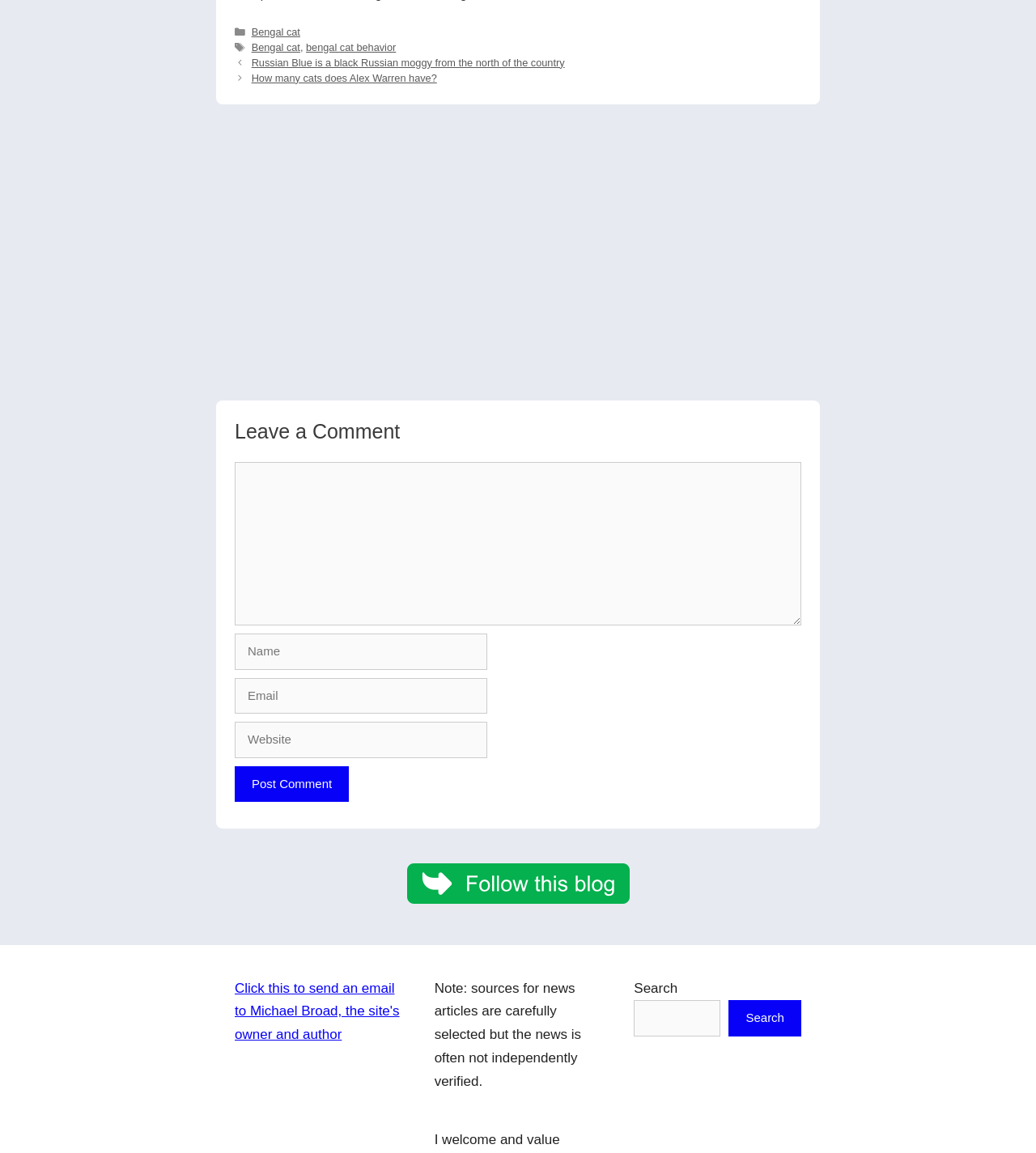Show the bounding box coordinates of the region that should be clicked to follow the instruction: "Click on the 'follow it' link."

[0.393, 0.774, 0.607, 0.786]